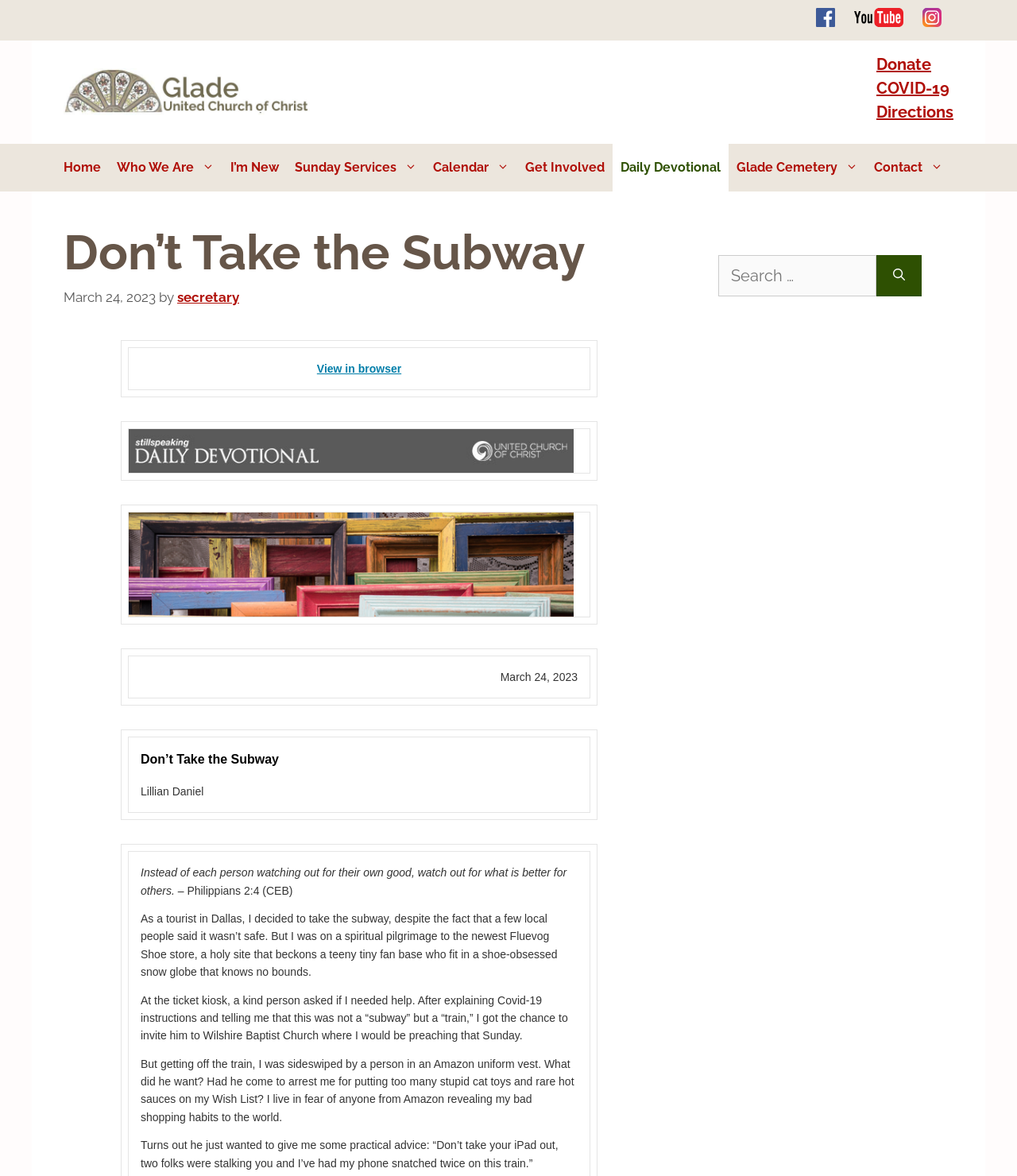Please extract the primary headline from the webpage.

Don’t Take the Subway